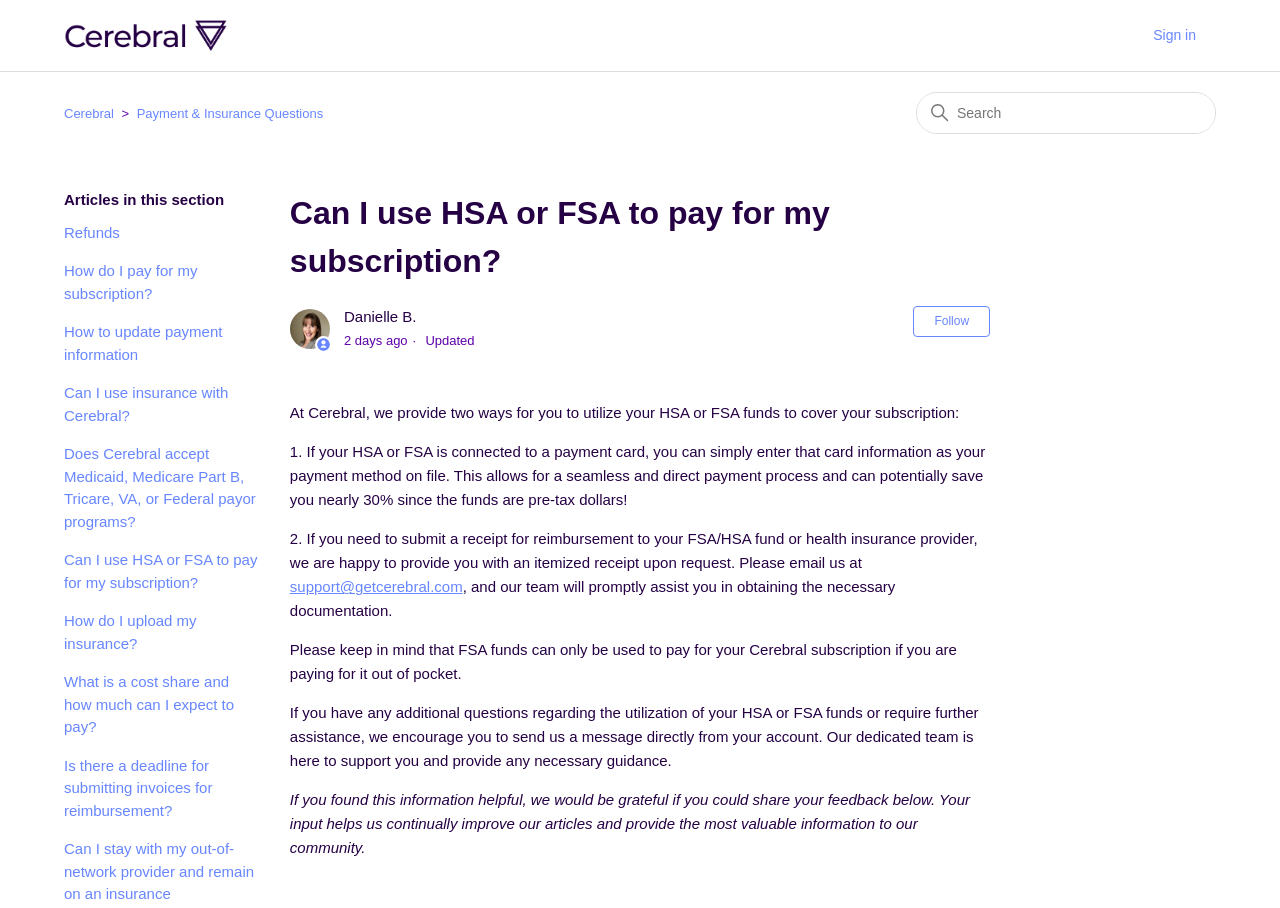What is the condition for using FSA funds to pay for a Cerebral subscription?
Deliver a detailed and extensive answer to the question.

According to the text, 'Please keep in mind that FSA funds can only be used to pay for your Cerebral subscription if you are paying for it out of pocket.', which indicates that the condition for using FSA funds is that the user must be paying for the subscription out of pocket.